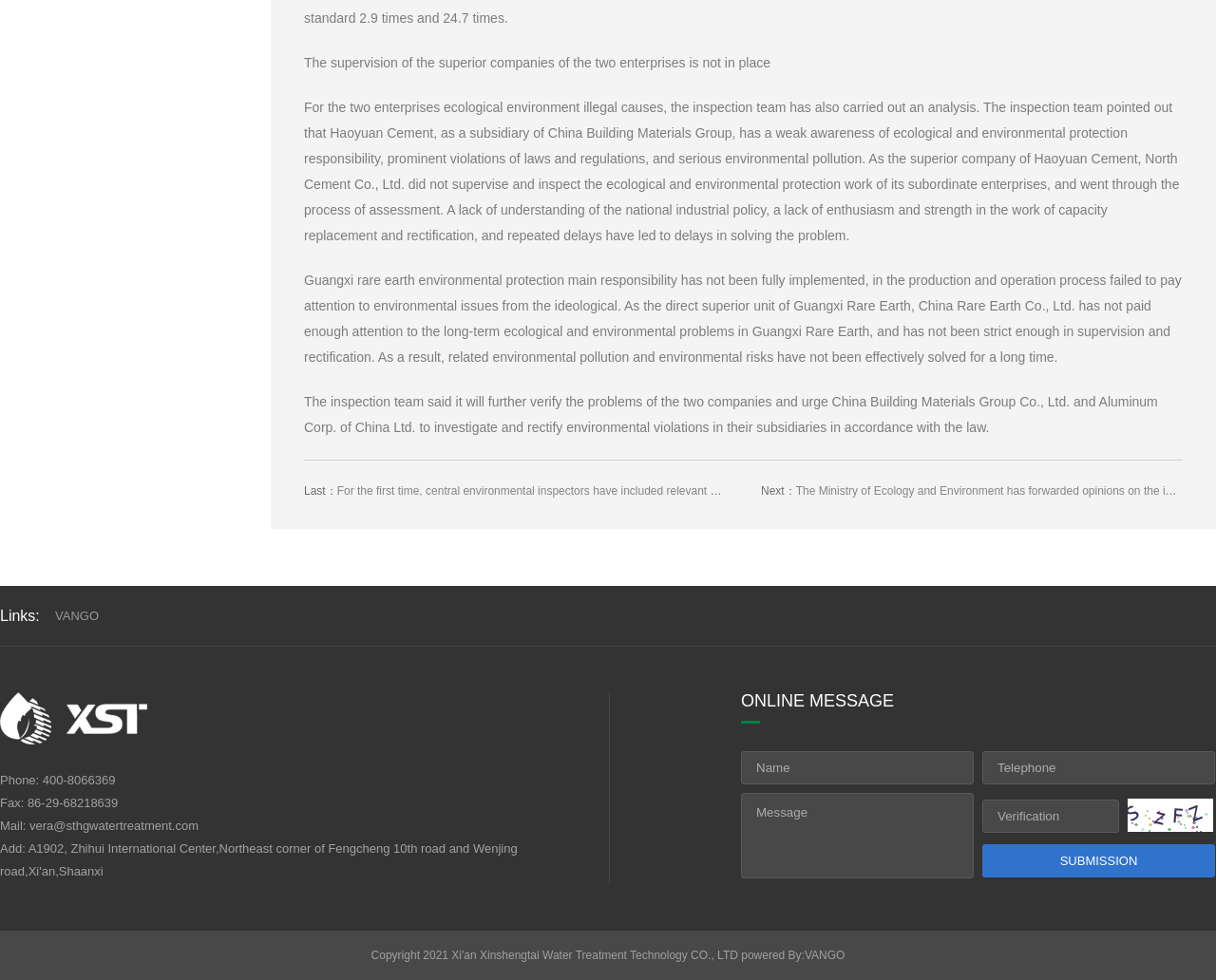Please locate the bounding box coordinates for the element that should be clicked to achieve the following instruction: "Fill in the name in the online message form". Ensure the coordinates are given as four float numbers between 0 and 1, i.e., [left, top, right, bottom].

[0.61, 0.767, 0.8, 0.799]